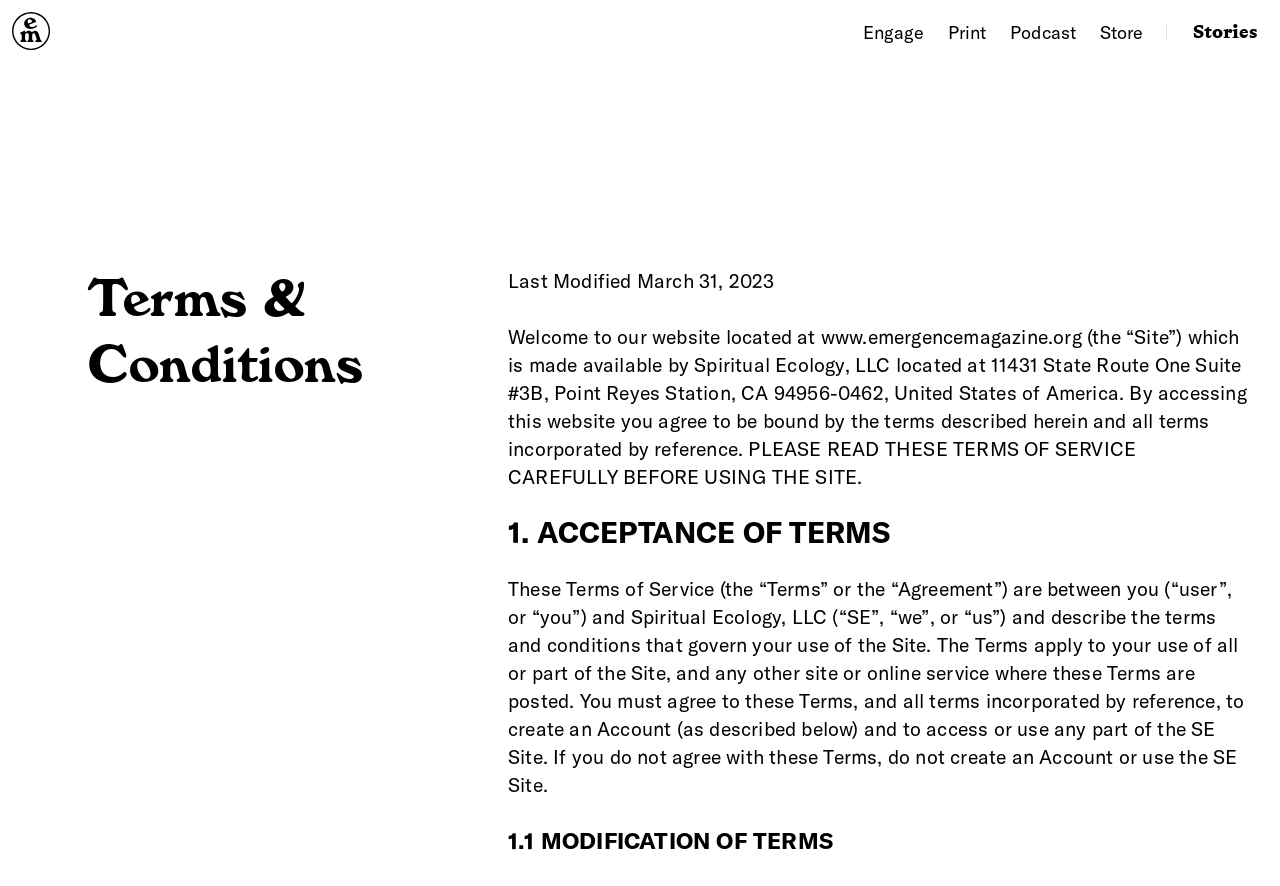How many links are in the header section?
Using the image as a reference, deliver a detailed and thorough answer to the question.

I counted the number of link elements in the header section, which includes 'Emergence Magazine', 'Engage', 'Print', 'Podcast', and 'Store', totaling 5 links.